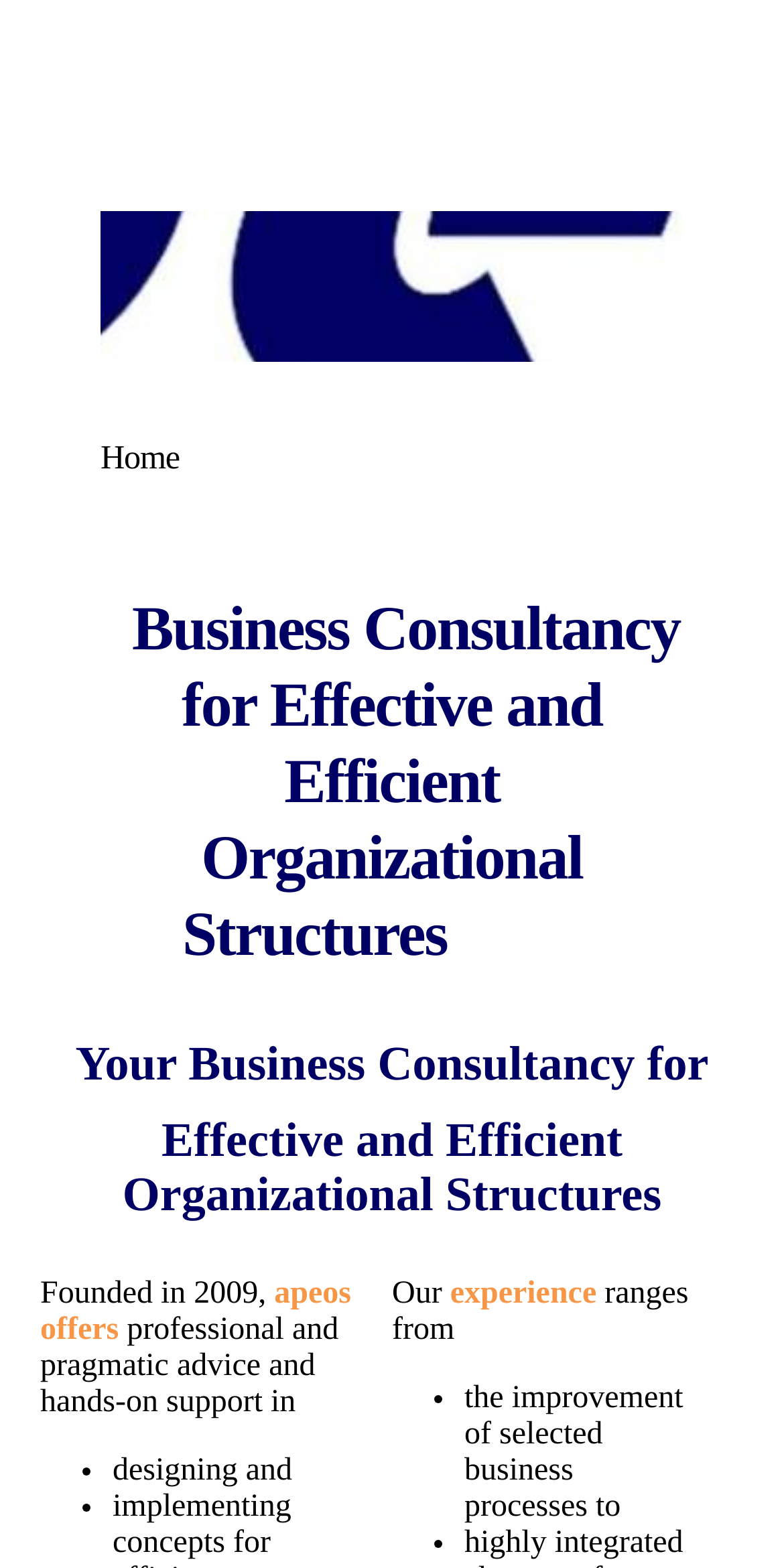Locate the primary heading on the webpage and return its text.

Your Business Consultancy for